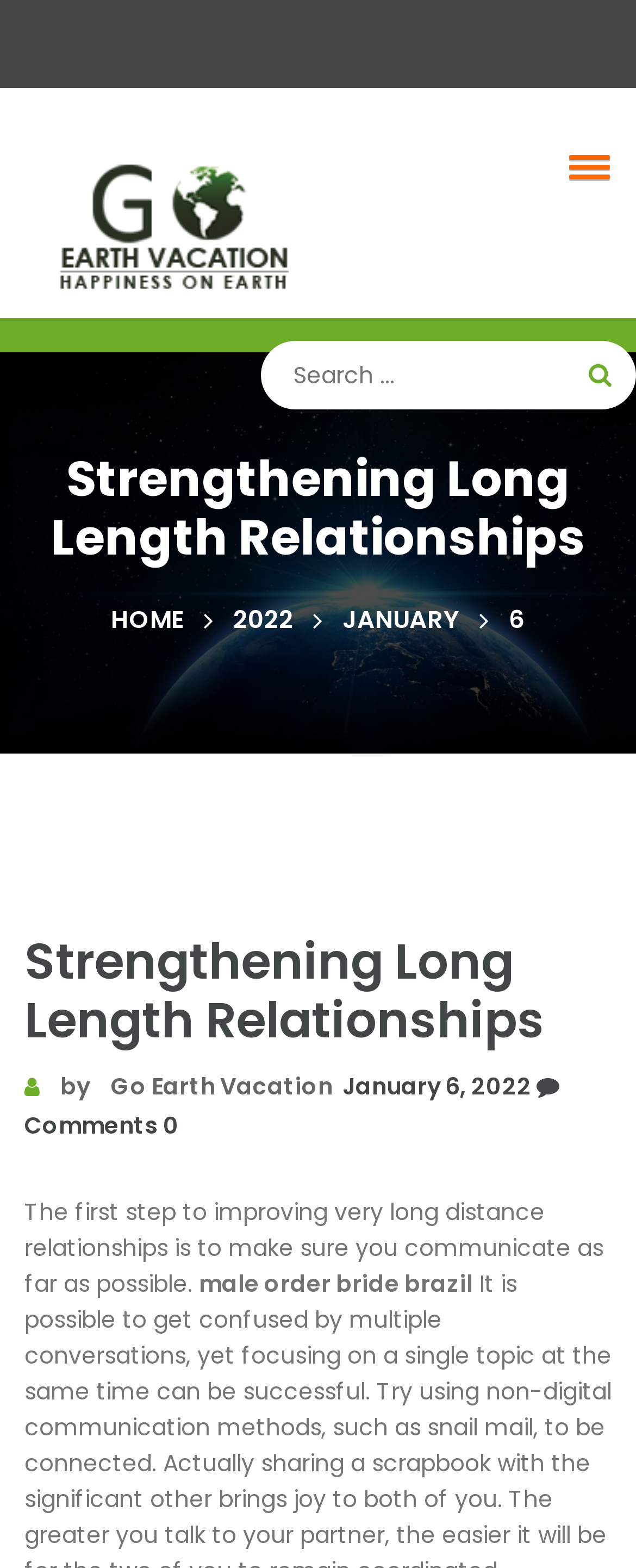What is the name of the website?
Based on the image, provide your answer in one word or phrase.

Go Earth Vacation